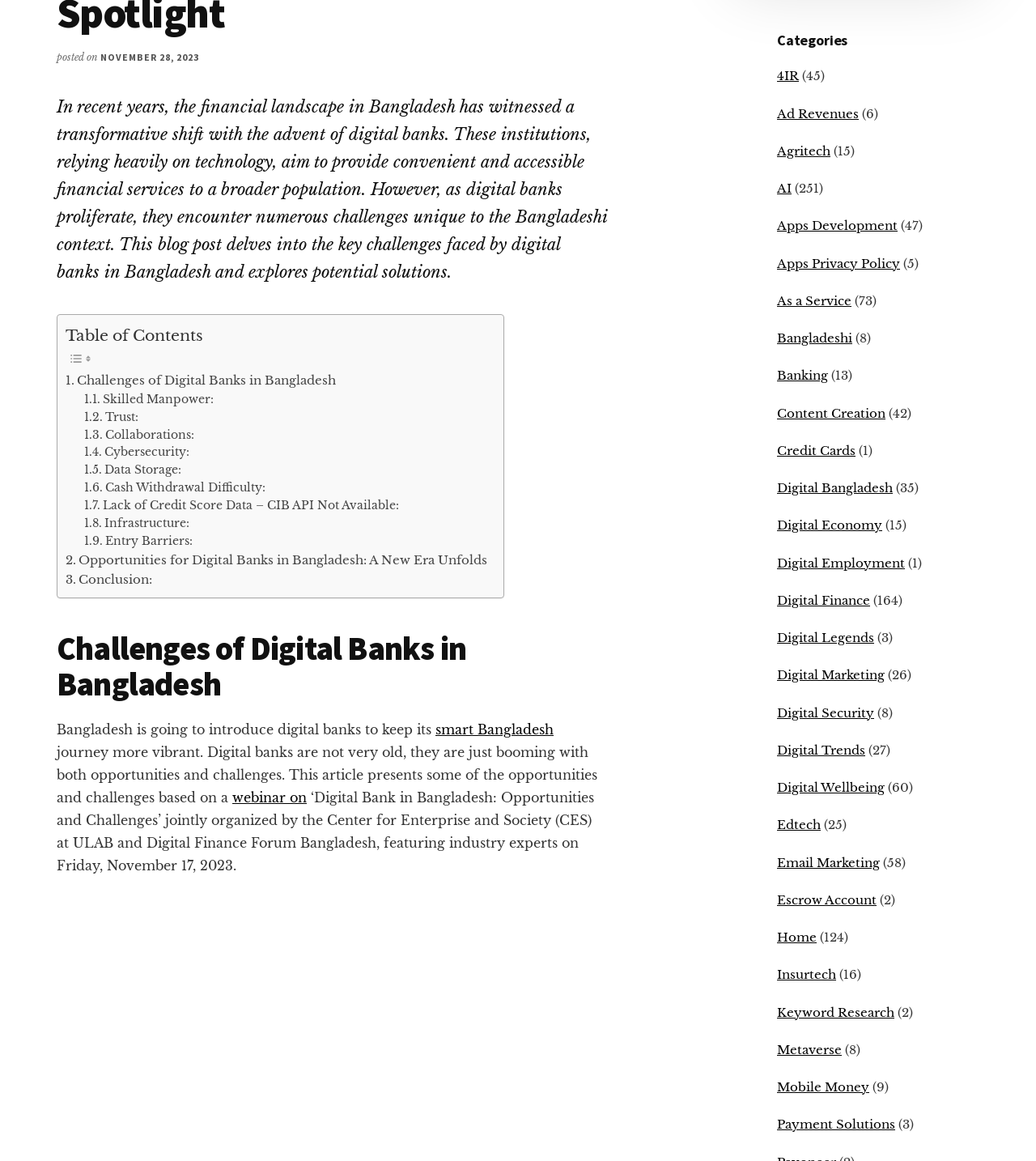Identify the bounding box for the element characterized by the following description: "Banking".

[0.75, 0.317, 0.799, 0.33]